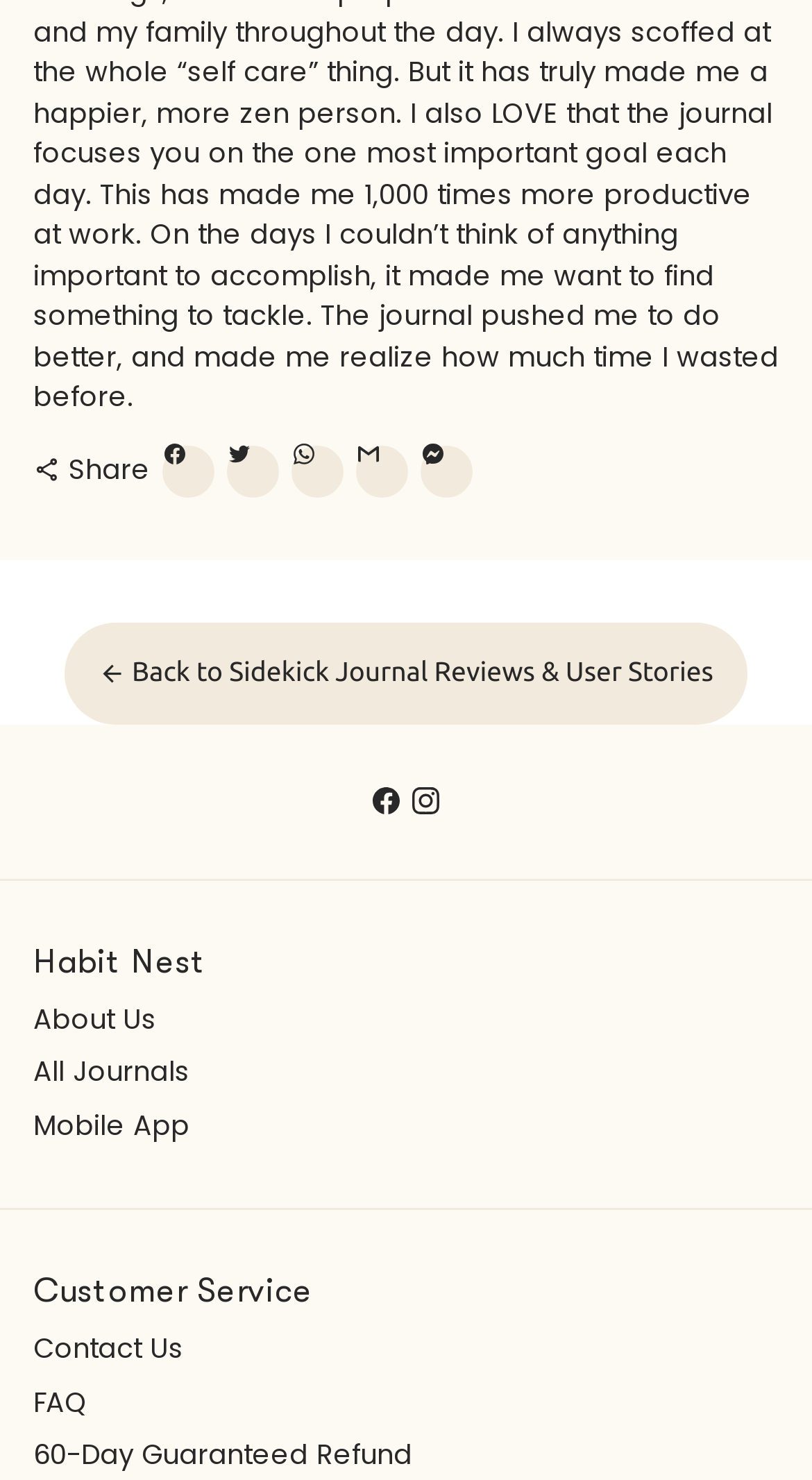Identify and provide the bounding box coordinates of the UI element described: "Mobile App". The coordinates should be formatted as [left, top, right, bottom], with each number being a float between 0 and 1.

[0.041, 0.746, 0.233, 0.774]